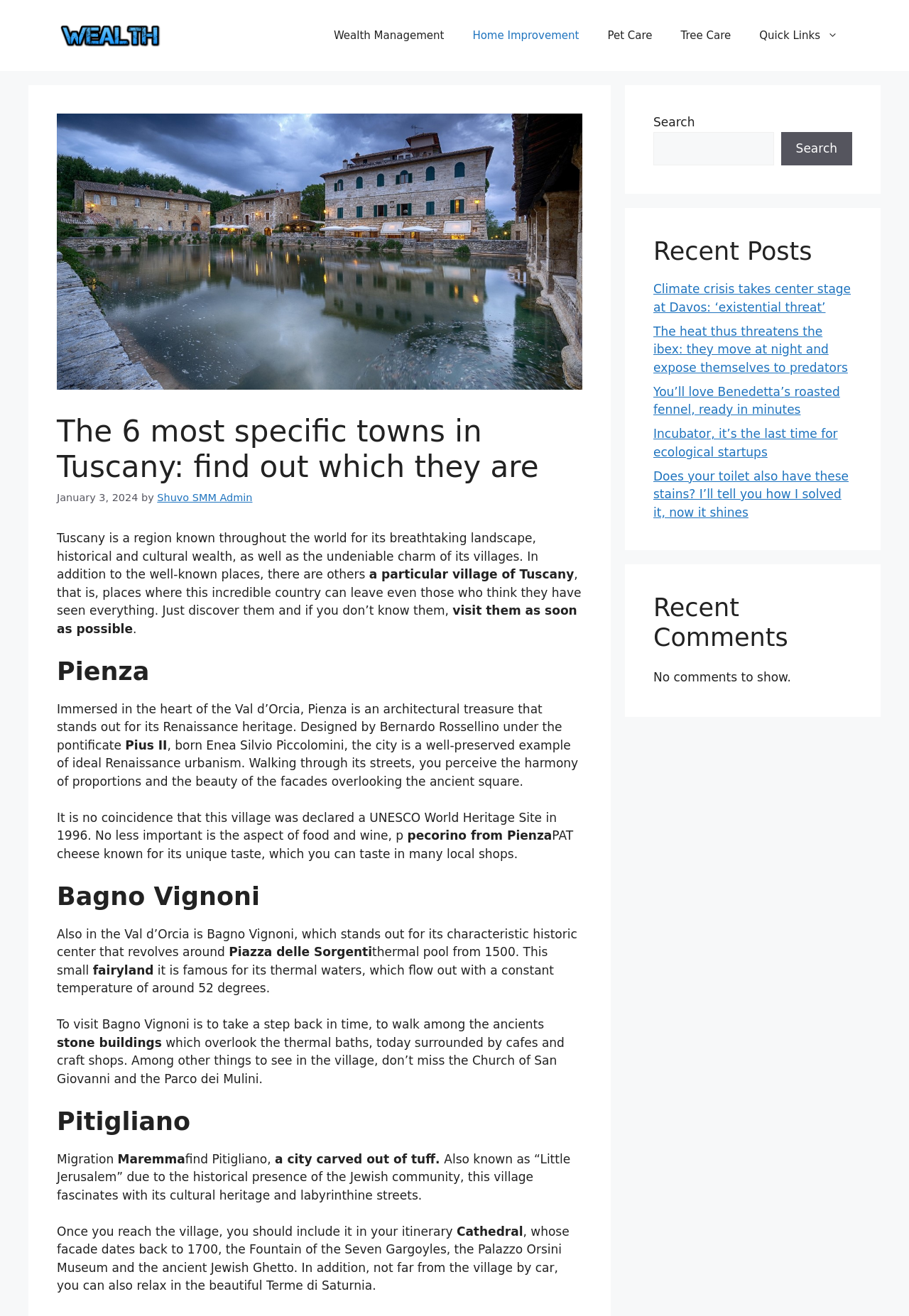Please locate the clickable area by providing the bounding box coordinates to follow this instruction: "Visit Wealth Management page".

[0.062, 0.021, 0.18, 0.032]